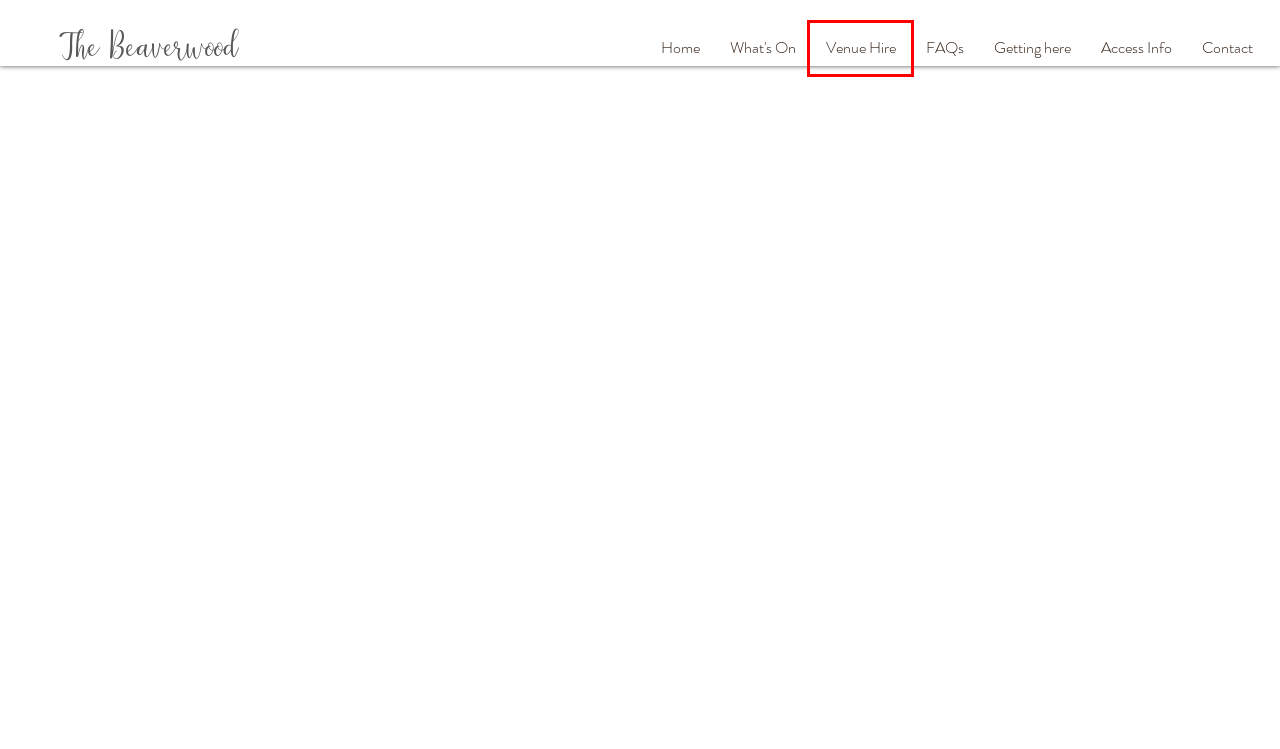You have a screenshot of a webpage with a red bounding box highlighting a UI element. Your task is to select the best webpage description that corresponds to the new webpage after clicking the element. Here are the descriptions:
A. Privacy Policy | The Beaverwood
B. The Beaverwood | What's On | Bromley, Kent
C. FAQs | The Beaverwood
D. Venue Hire and What's On Near Me at The Beaverwood, Chislehurst, England
E. Getting here | The Beaverwood
F. The Beaverwood | Contact | Bromley, Kent
G. Access Info | The Beaverwood
H. Venue Hire | The Beaverwood

H